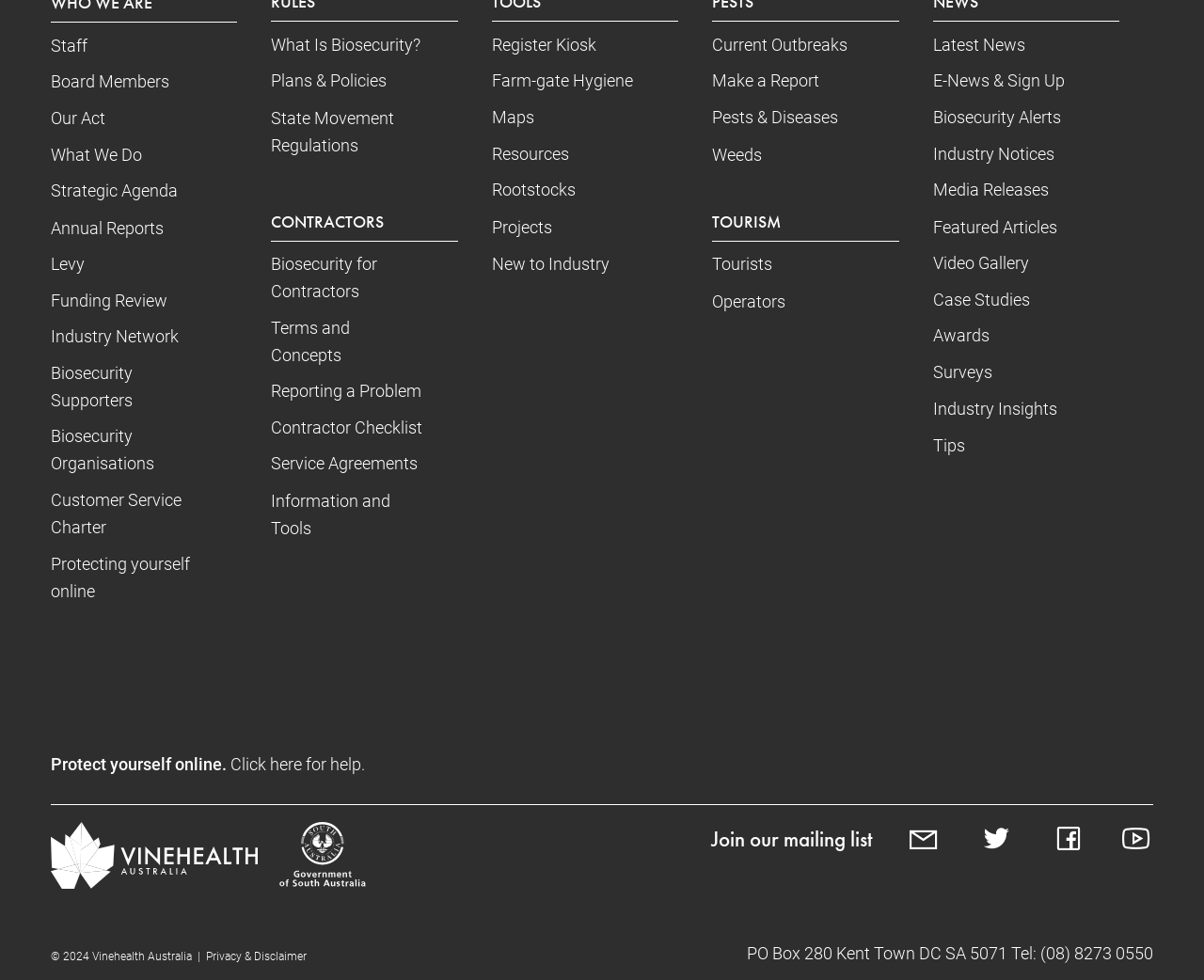Point out the bounding box coordinates of the section to click in order to follow this instruction: "Learn about 'Biosecurity for Contractors'".

[0.225, 0.26, 0.314, 0.307]